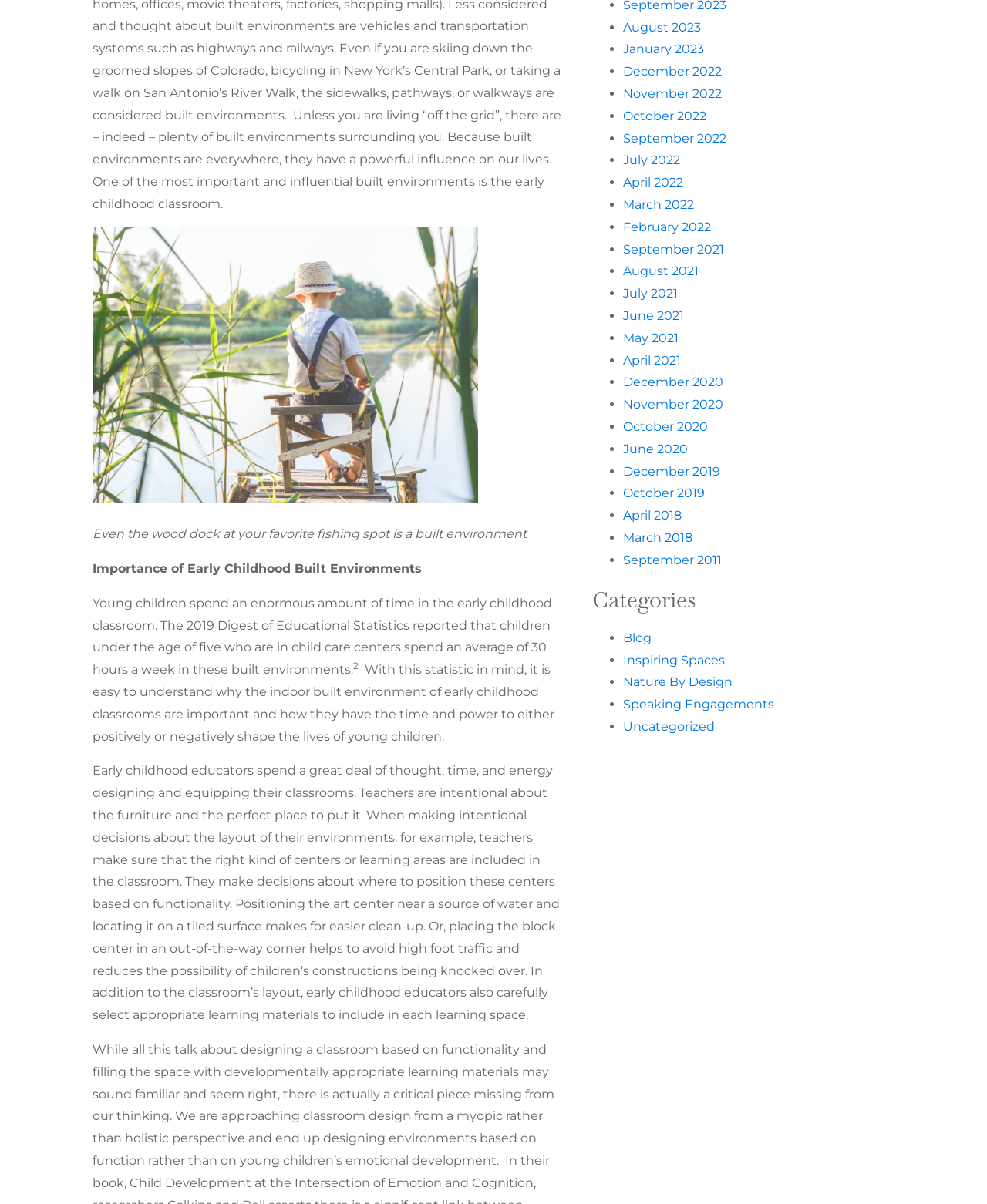Locate the bounding box of the UI element based on this description: "Nature By Design". Provide four float numbers between 0 and 1 as [left, top, right, bottom].

[0.631, 0.56, 0.742, 0.573]